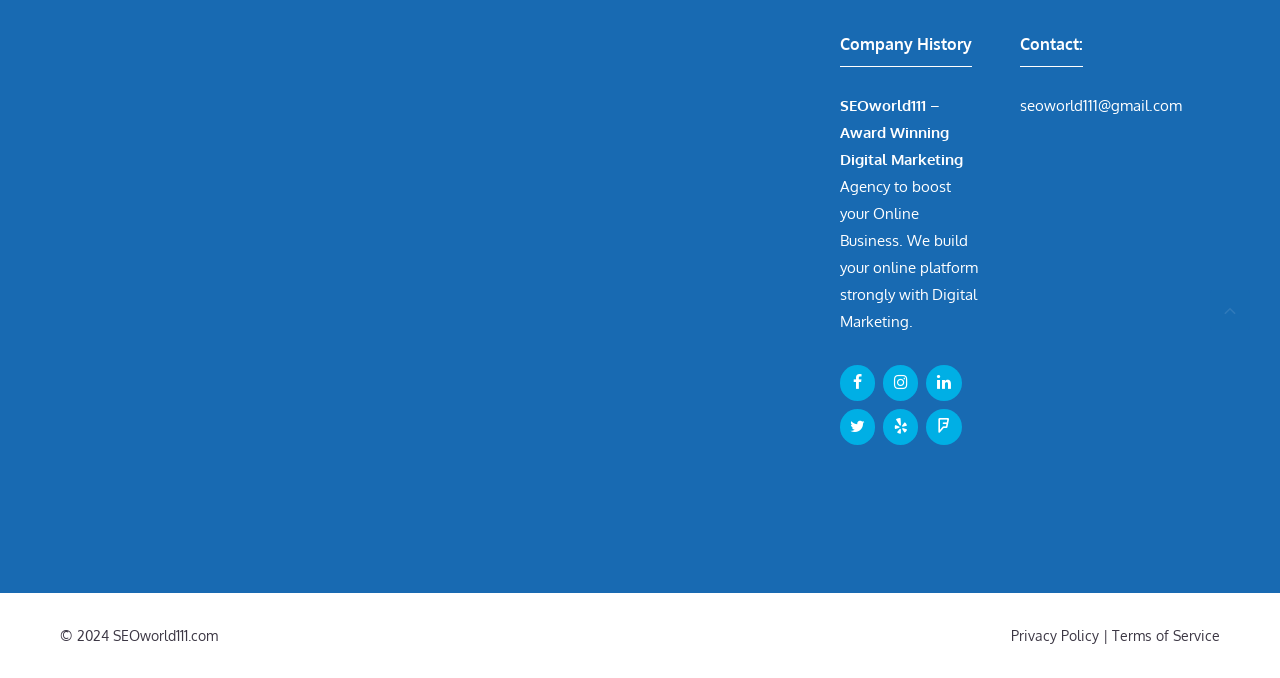Reply to the question with a brief word or phrase: What year is the copyright of the webpage?

2024